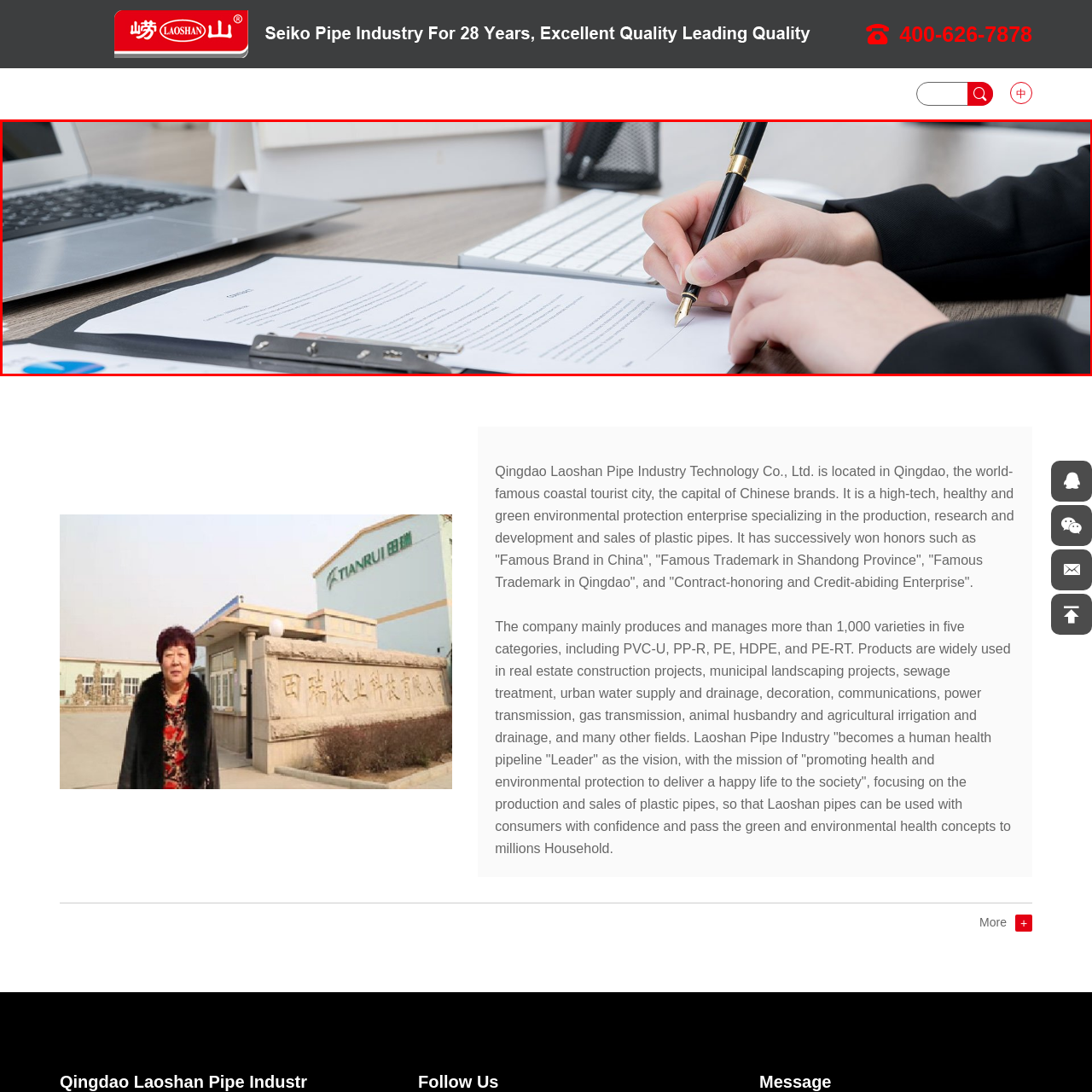Generate a detailed caption for the picture that is marked by the red rectangle.

In this image, a person is sitting at a modern desk, actively engaged in filling out documents with a pen. The workspace is neatly organized with a laptop computer displaying colorful charts and graphs to the left, indicating analytical work in progress. To the right, a shiny white keyboard adds to the contemporary aesthetic of the setup. The documents in front are secured with a clip, showcasing a professional environment conducive to productivity. The overall atmosphere suggests a blend of focus and professionalism, potentially in a corporate or business-related setting, highlighting the importance of paperwork and communication in the office.